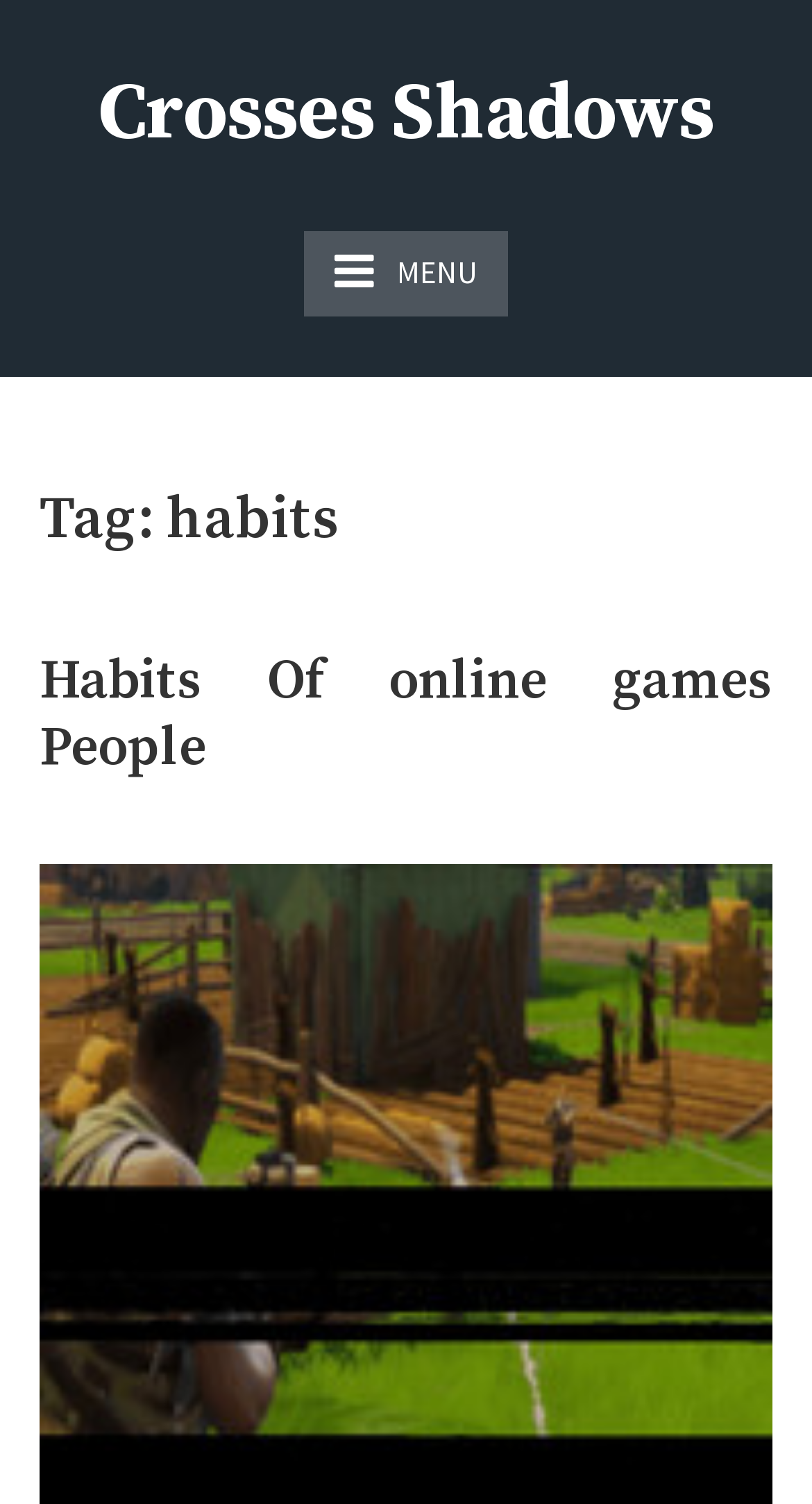Refer to the screenshot and give an in-depth answer to this question: What is the purpose of the 'MENU' button?

The 'MENU' button is a control that expands to reveal the primary menu, allowing users to access additional options or features on the webpage.